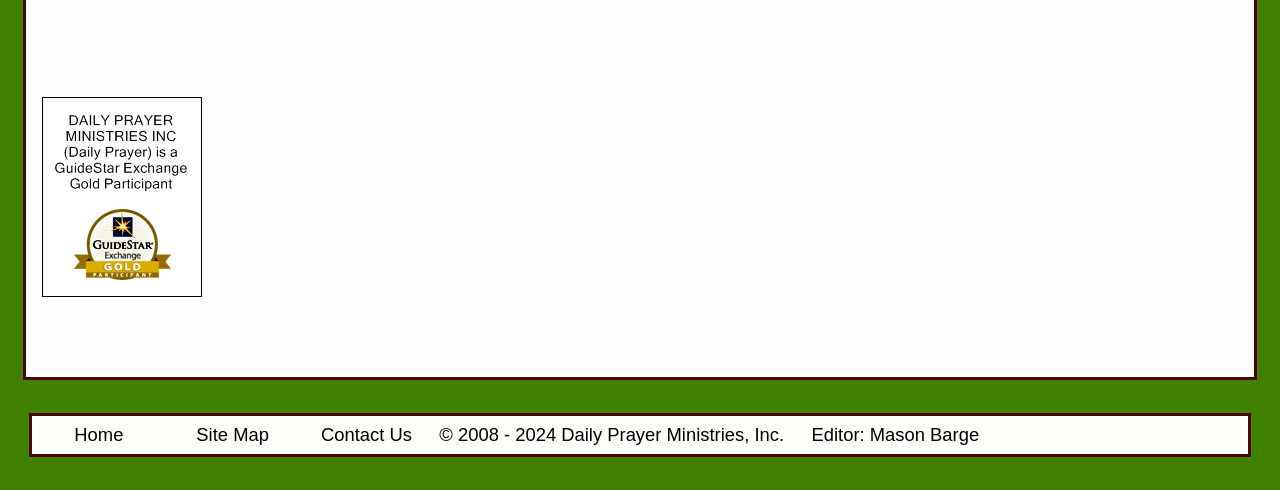Please provide the bounding box coordinate of the region that matches the element description: Home. Coordinates should be in the format (top-left x, top-left y, bottom-right x, bottom-right y) and all values should be between 0 and 1.

[0.058, 0.865, 0.096, 0.907]